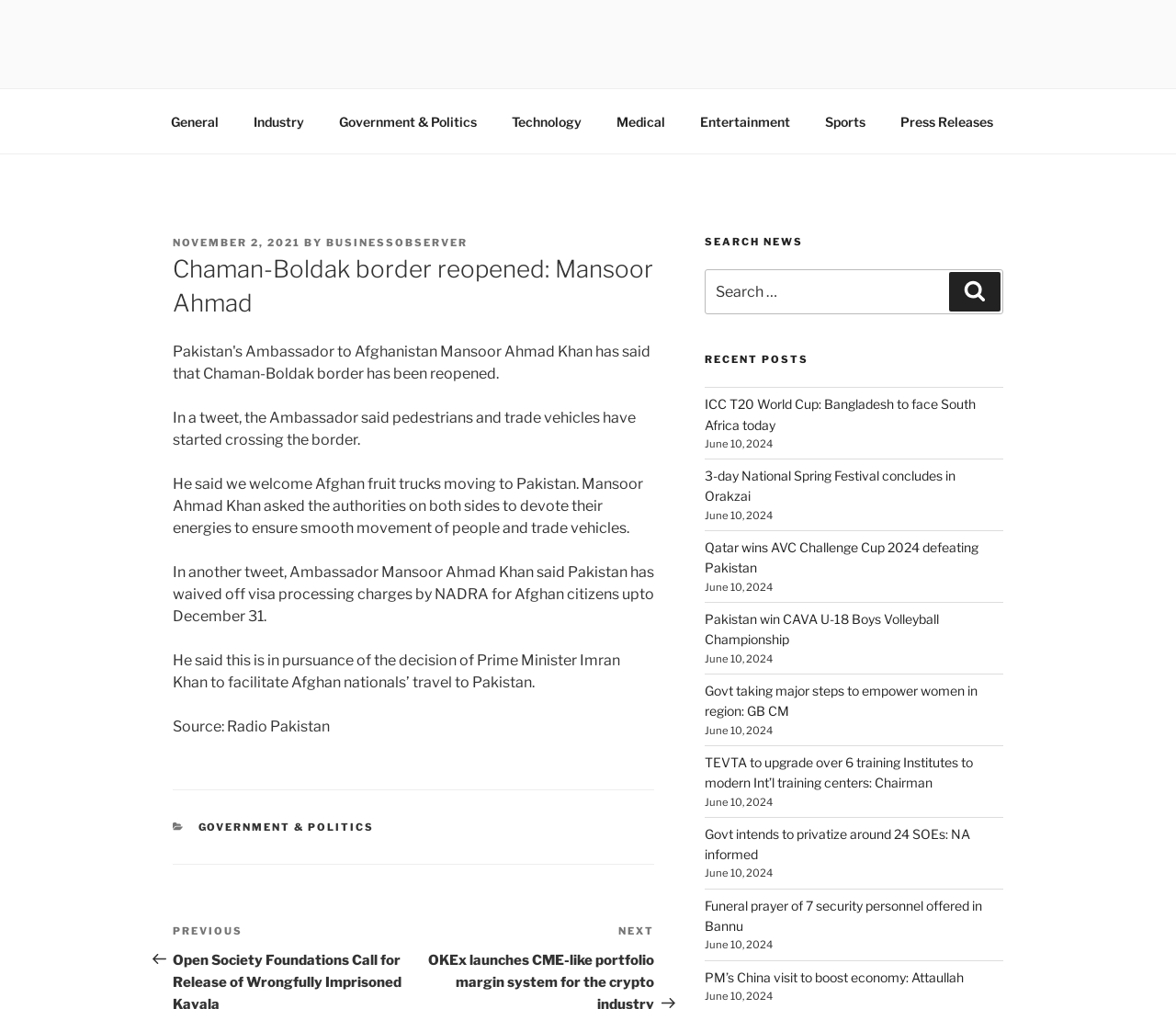Find the bounding box coordinates of the clickable element required to execute the following instruction: "View the 'Navigating Second-hand Michael Kors Authentication' article". Provide the coordinates as four float numbers between 0 and 1, i.e., [left, top, right, bottom].

None